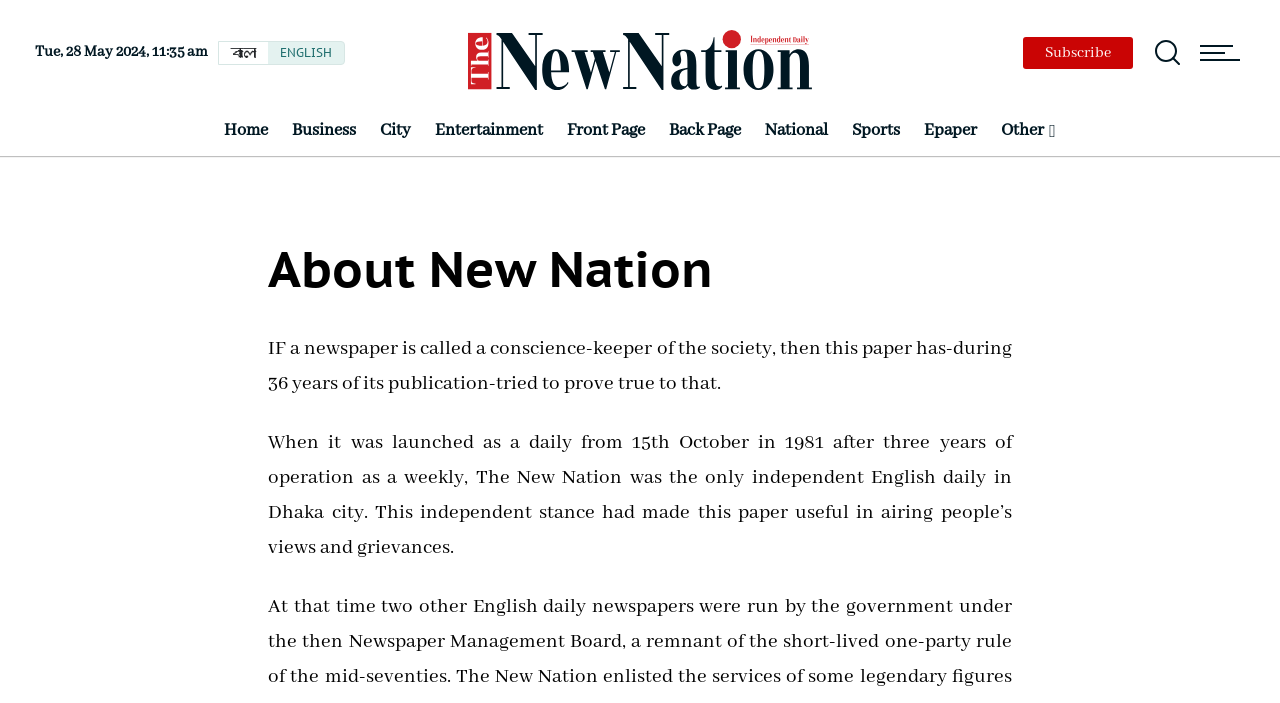Give an in-depth explanation of the webpage layout and content.

The webpage appears to be the about page of an online news portal called "The New Nation". At the top left, there is a date and time display showing "Tue, 28 May 2024, 11:35 am". Next to it, there are two language options, "বাংলা" and "ENGLISH", allowing users to switch between languages.

On the top right, there are several icons, including a subscribe button with a bell icon, and three other icons with no descriptive text. Below these icons, there is a navigation menu with links to various sections of the website, including "Home", "Business", "City", "Entertainment", "Front Page", "Back Page", "National", "Sports", and "Epaper".

Further down, there is a section with the title "About New Nation" in a larger font. Below the title, there is a paragraph of text describing the history and mission of The New Nation newspaper, which was launched in 1981 as an independent English daily in Dhaka city. The text explains how the newspaper has tried to prove true to its role as a conscience-keeper of society over the past 36 years. Another paragraph provides more details about the newspaper's history and its commitment to airing people's views and grievances.